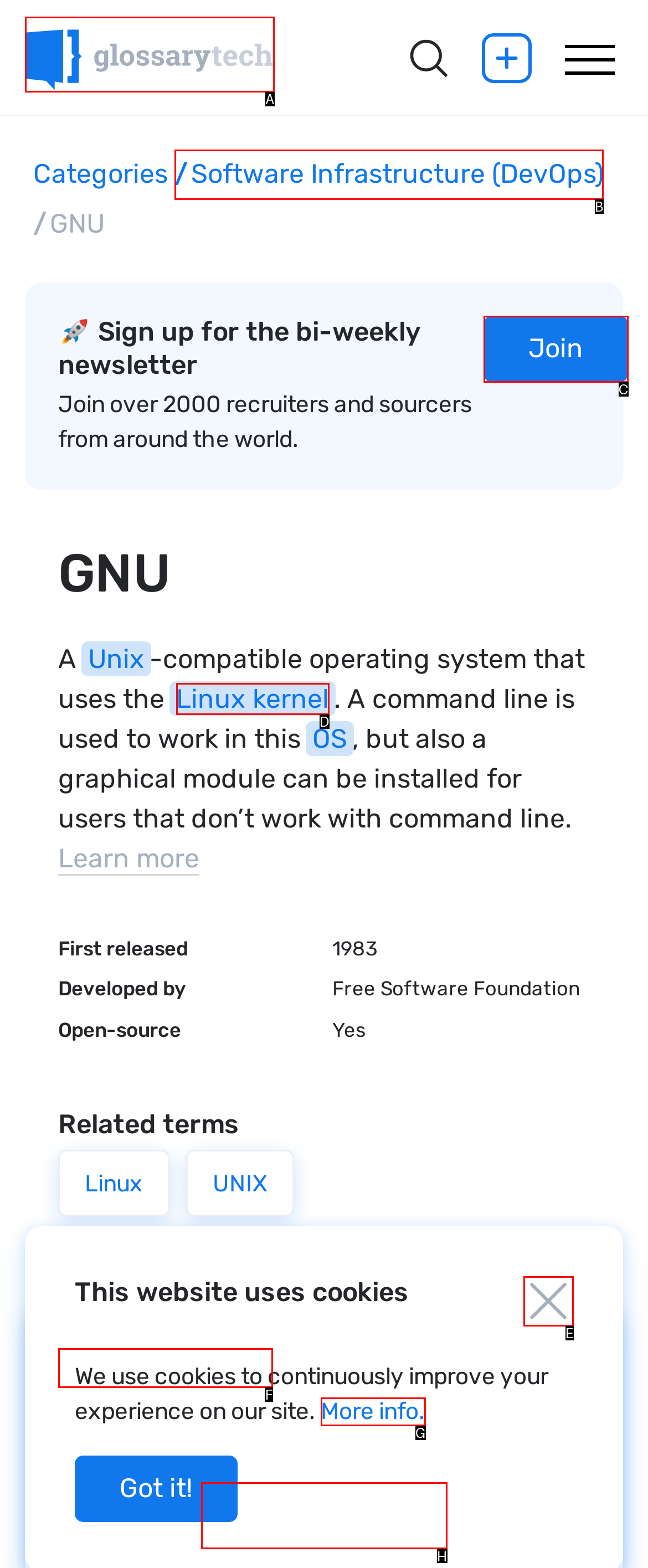Which option should I select to accomplish the task: Add a comment? Respond with the corresponding letter from the given choices.

F